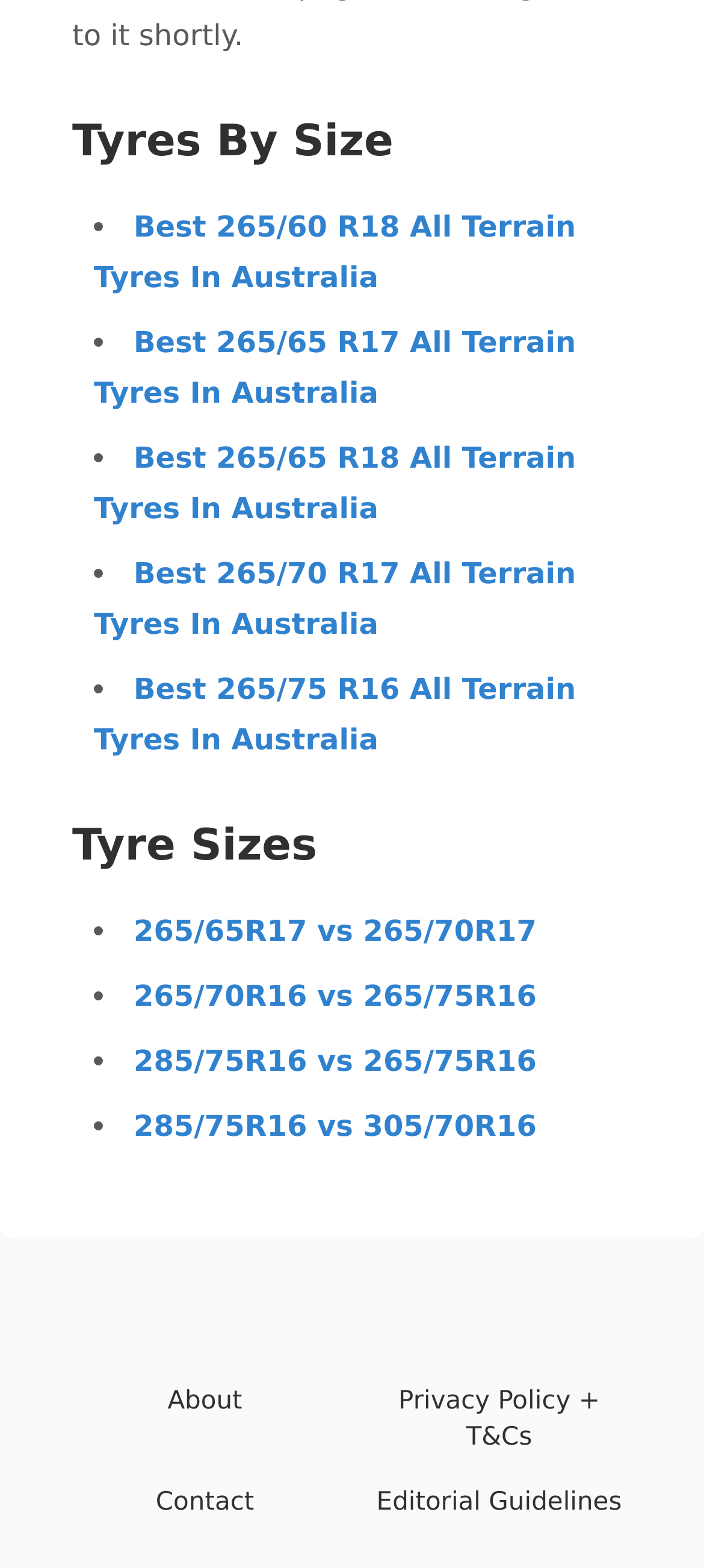How many tyre size options are listed?
Using the image, respond with a single word or phrase.

9